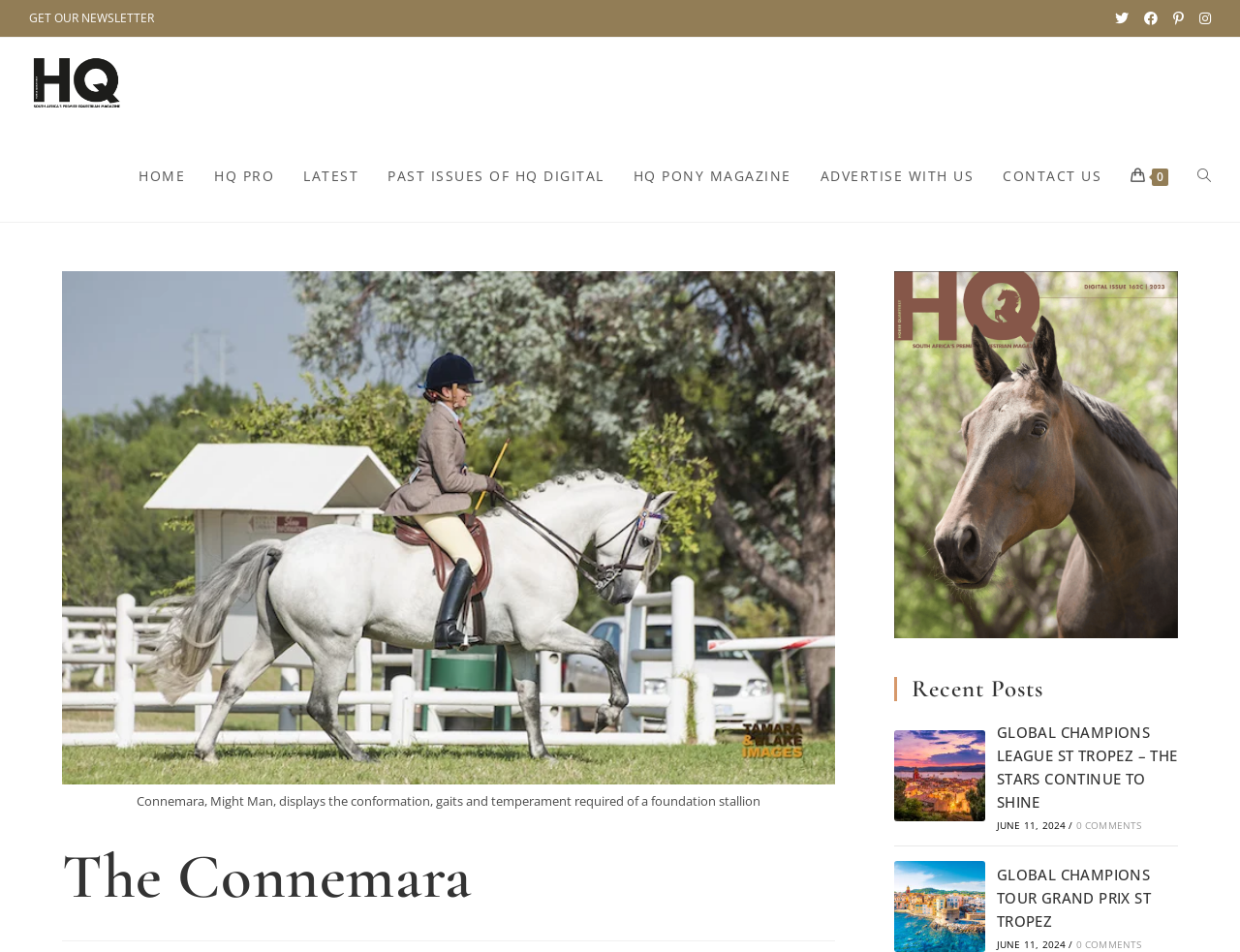Can you provide the bounding box coordinates for the element that should be clicked to implement the instruction: "Go to WEDDINGS"?

None